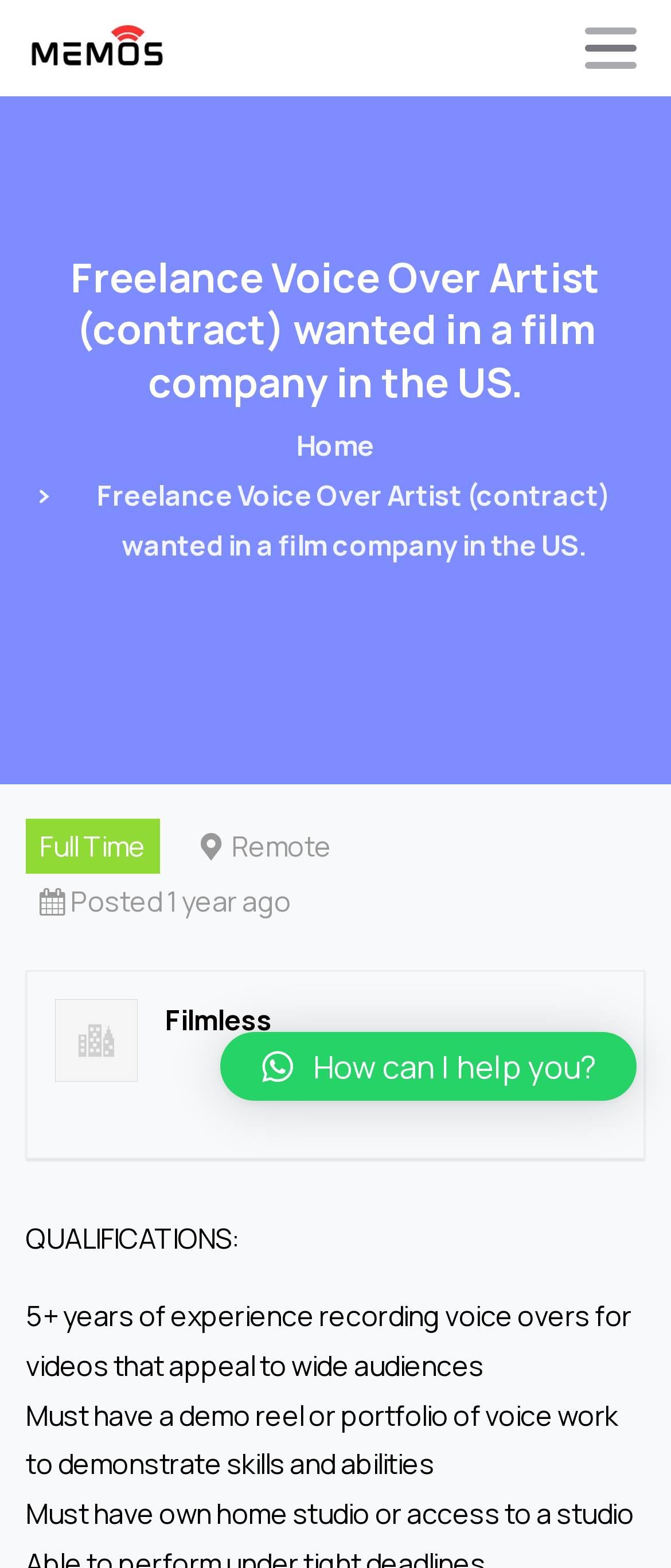Your task is to find and give the main heading text of the webpage.

Freelance Voice Over Artist (contract) wanted in a film company in the US.